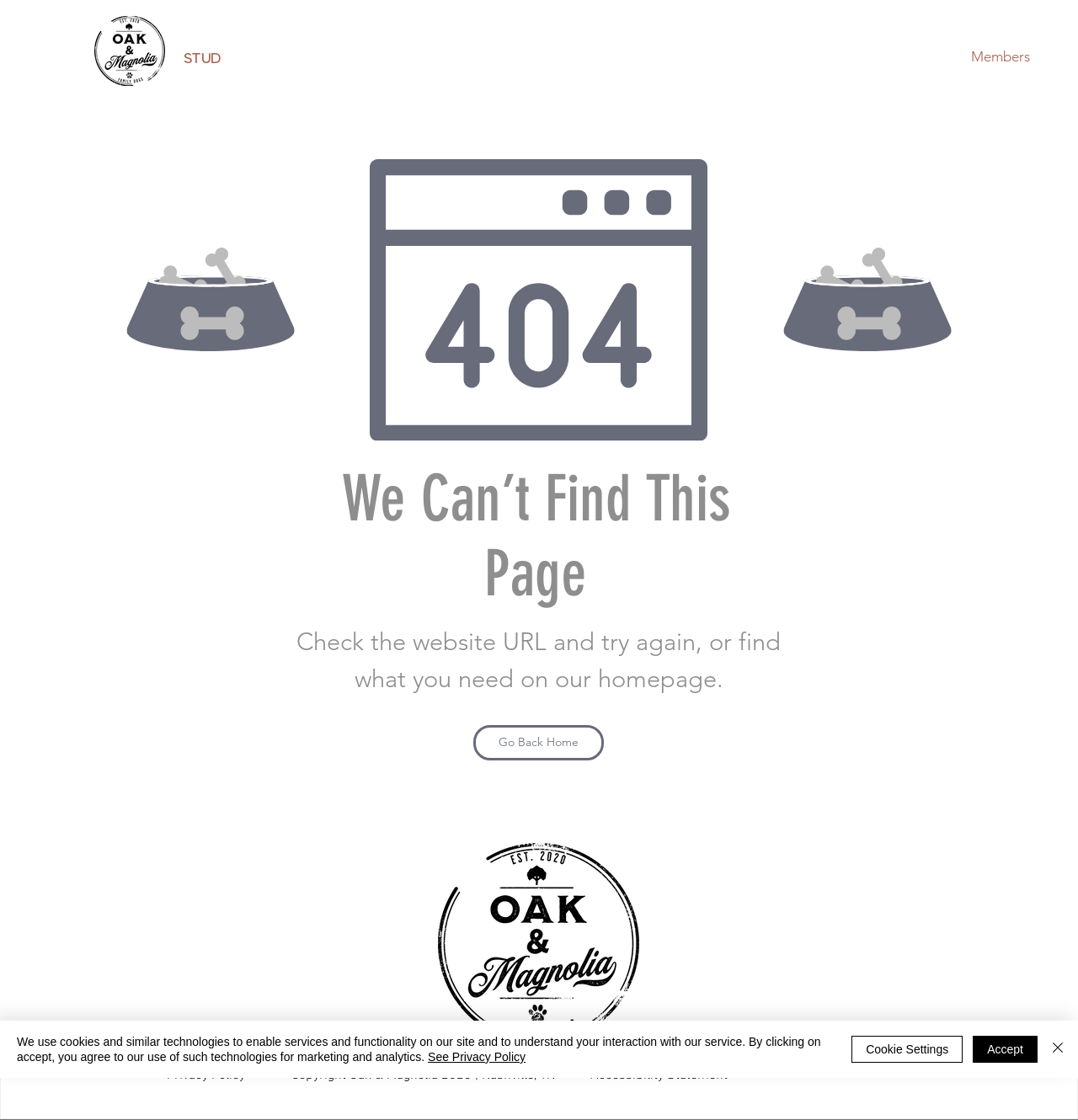Find the bounding box coordinates for the element that must be clicked to complete the instruction: "Go Back Home". The coordinates should be four float numbers between 0 and 1, indicated as [left, top, right, bottom].

[0.439, 0.647, 0.56, 0.679]